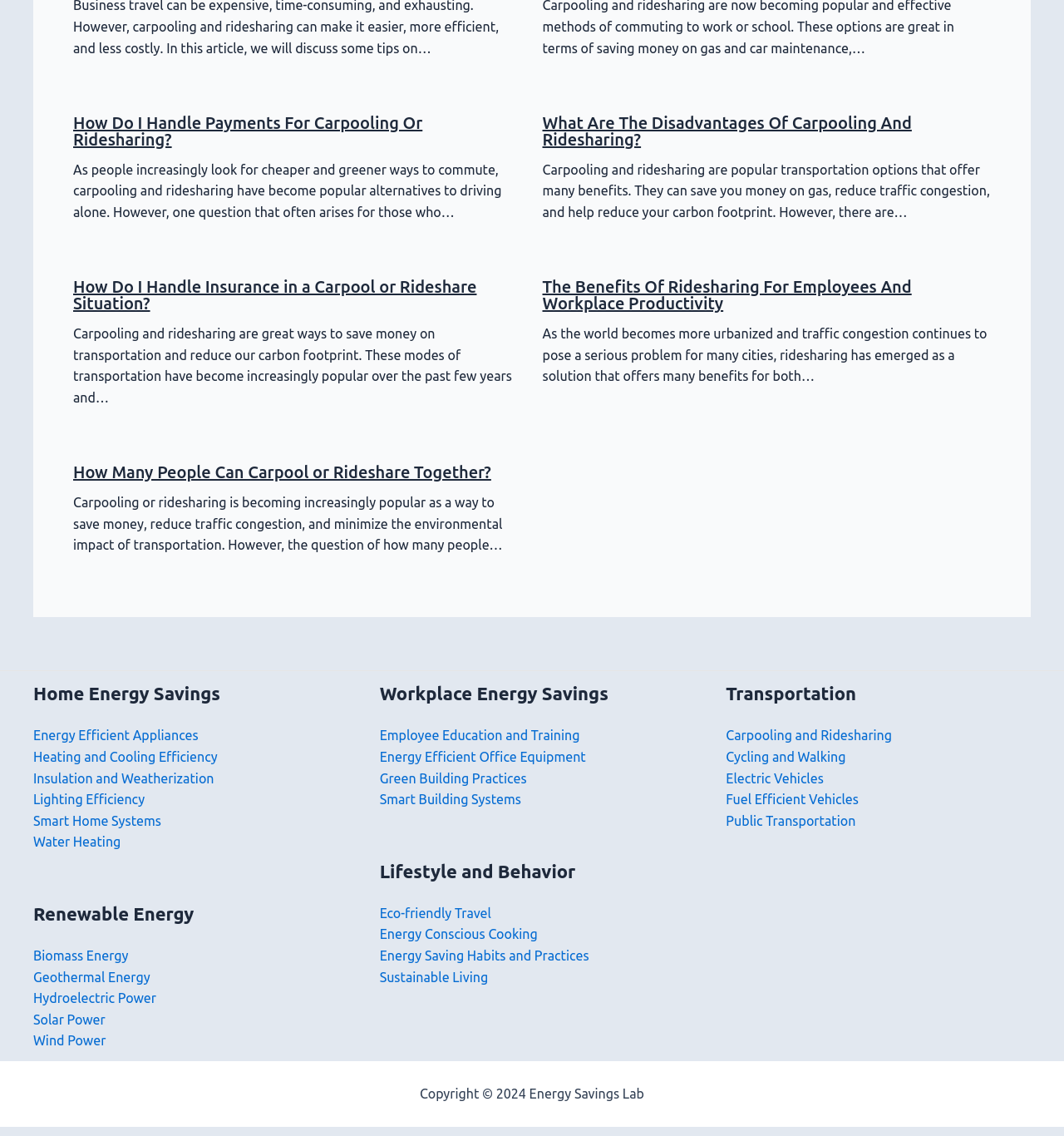Can you determine the bounding box coordinates of the area that needs to be clicked to fulfill the following instruction: "Click on 'The Benefits Of Ridesharing For Employees And Workplace Productivity'"?

[0.51, 0.252, 0.857, 0.284]